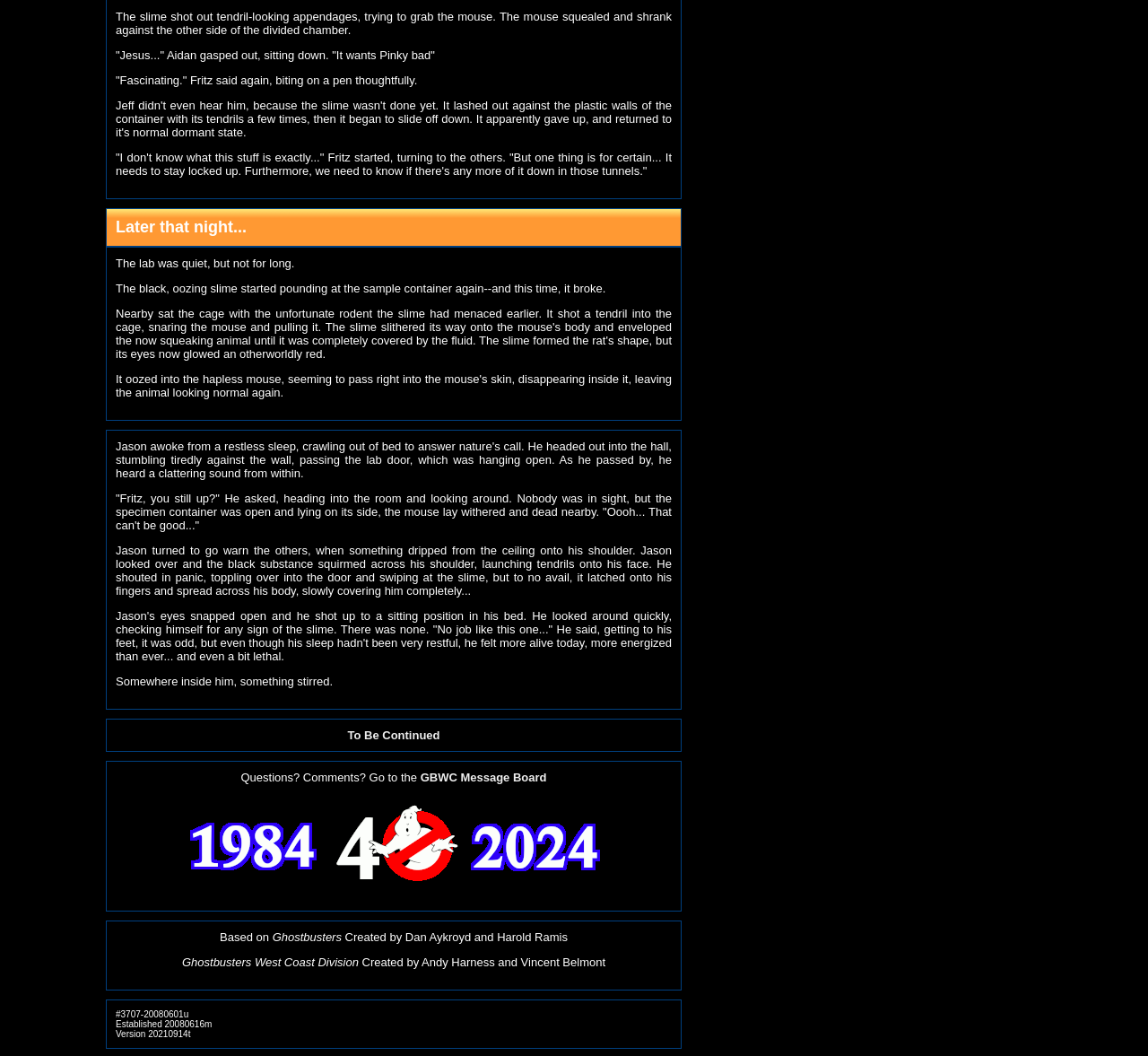Please give a concise answer to this question using a single word or phrase: 
What is the source material for the story?

Ghostbusters